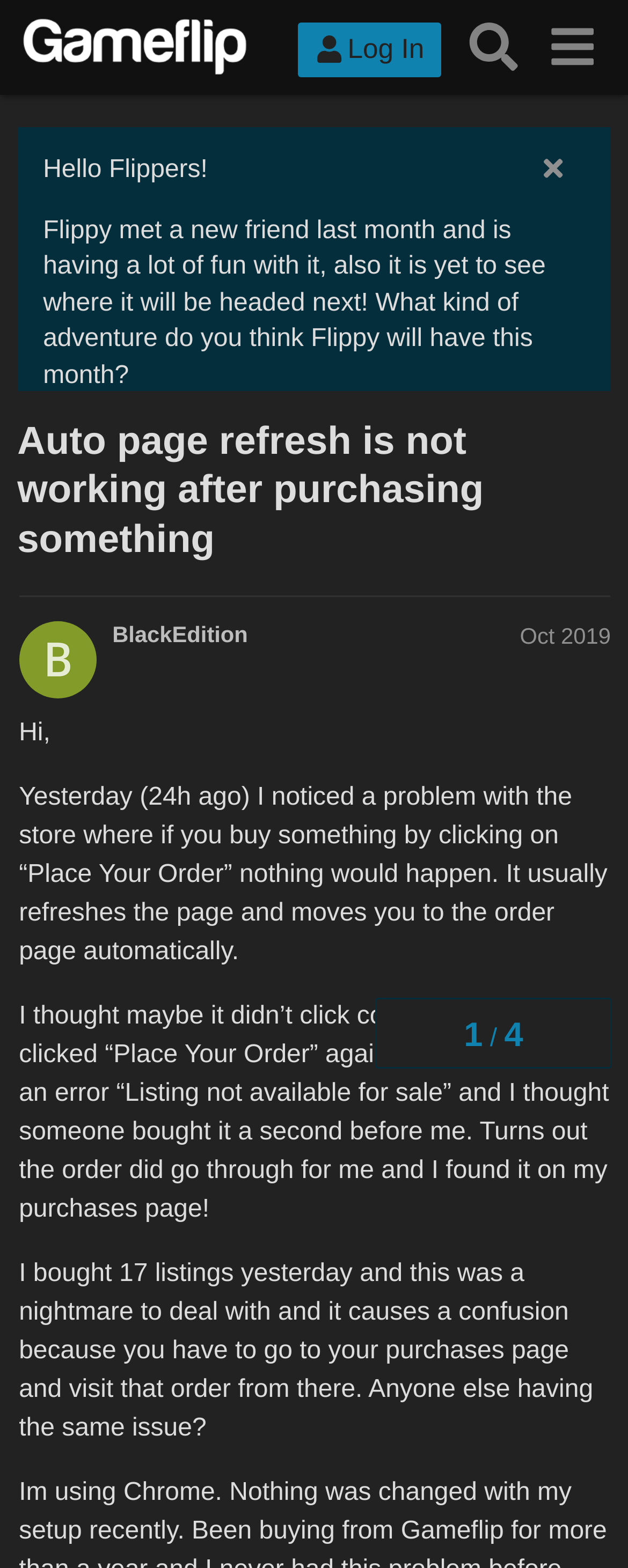What is the discount code for 30% OFF?
Carefully analyze the image and provide a detailed answer to the question.

The discount code can be found in the middle of the webpage, where it says 'Use code ALARM to get 30% OFF max $2'.